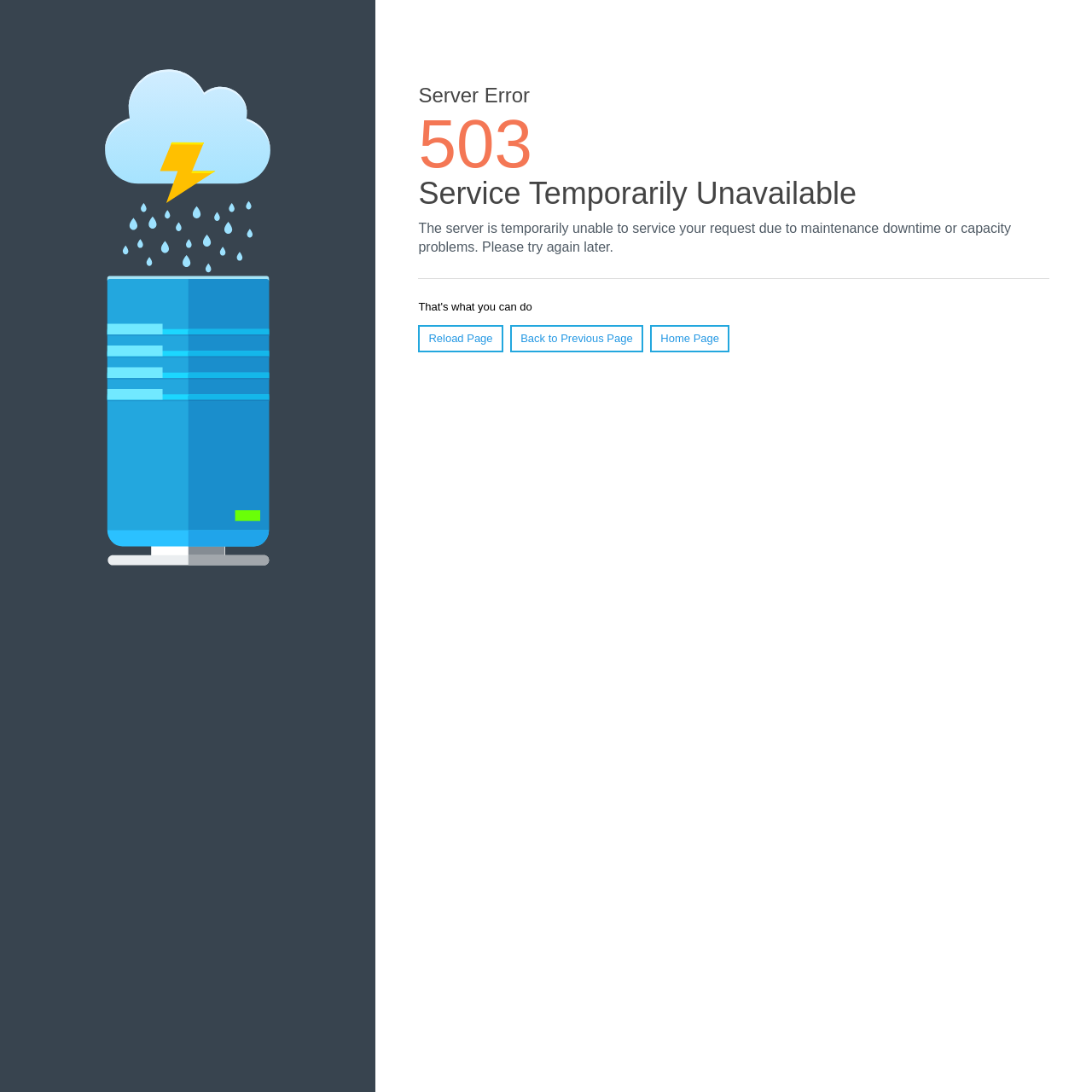How many links are provided on the webpage?
Please answer the question with a detailed response using the information from the screenshot.

The question can be answered by counting the number of links provided on the webpage, which are 'Reload Page', 'Back to Previous Page', and 'Home Page'.